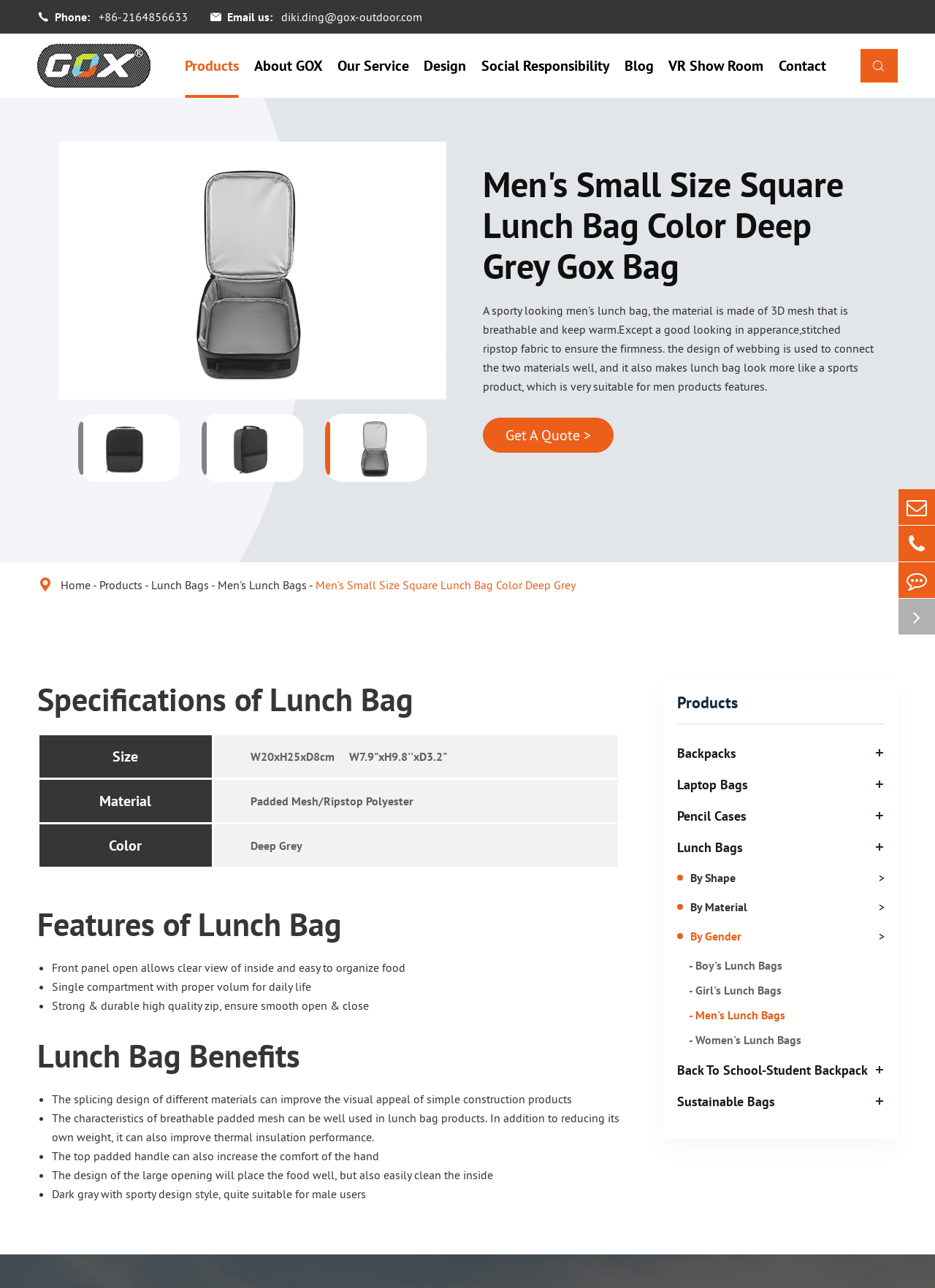Show the bounding box coordinates of the region that should be clicked to follow the instruction: "Check the 'Features of Lunch Bag'."

[0.04, 0.703, 0.663, 0.732]